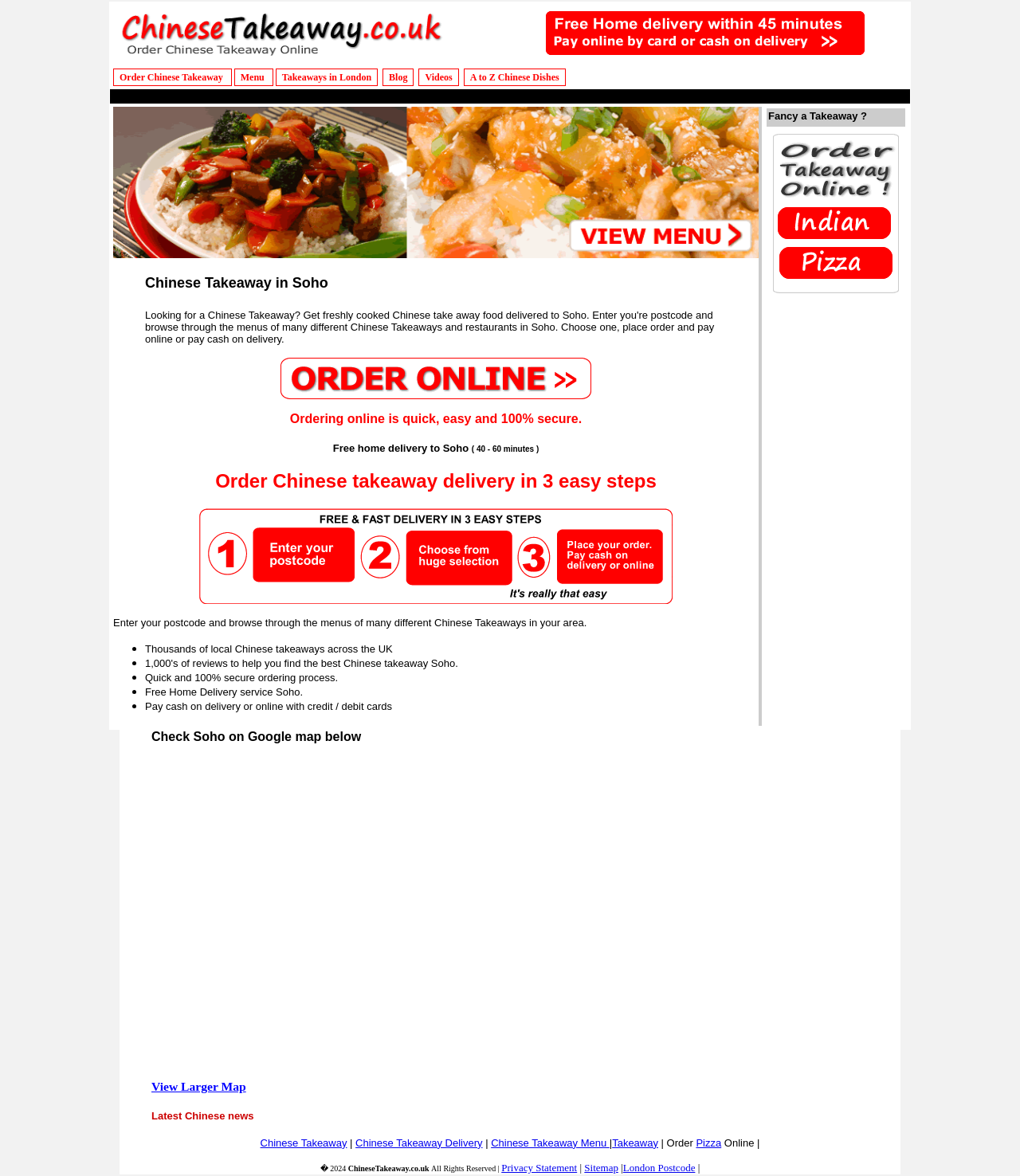Using a single word or phrase, answer the following question: 
What is the main purpose of this website?

Order Chinese takeaway